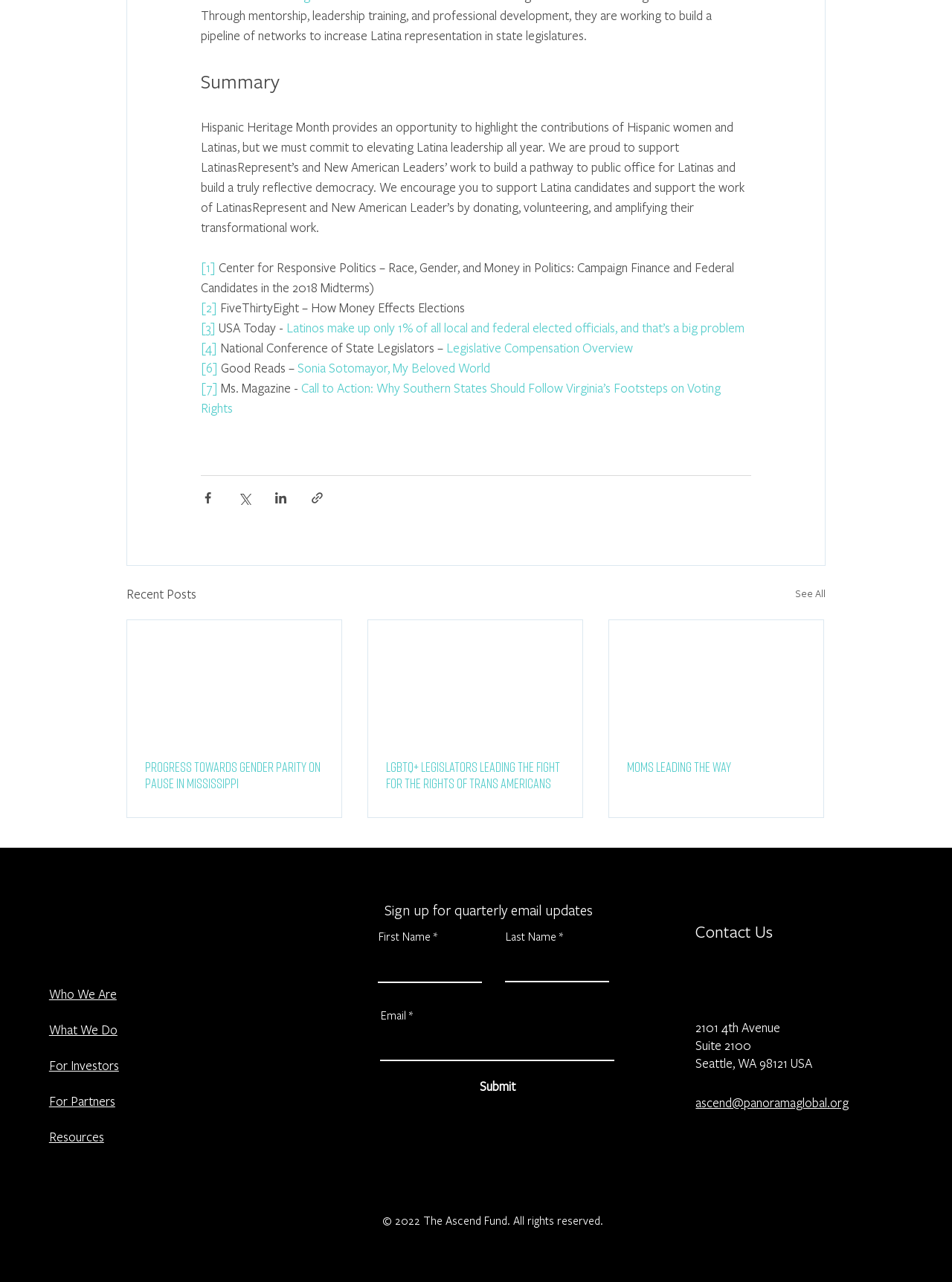Respond to the following query with just one word or a short phrase: 
What is the title of the first article?

Progress towards Gender Parity on Pause in Mississippi